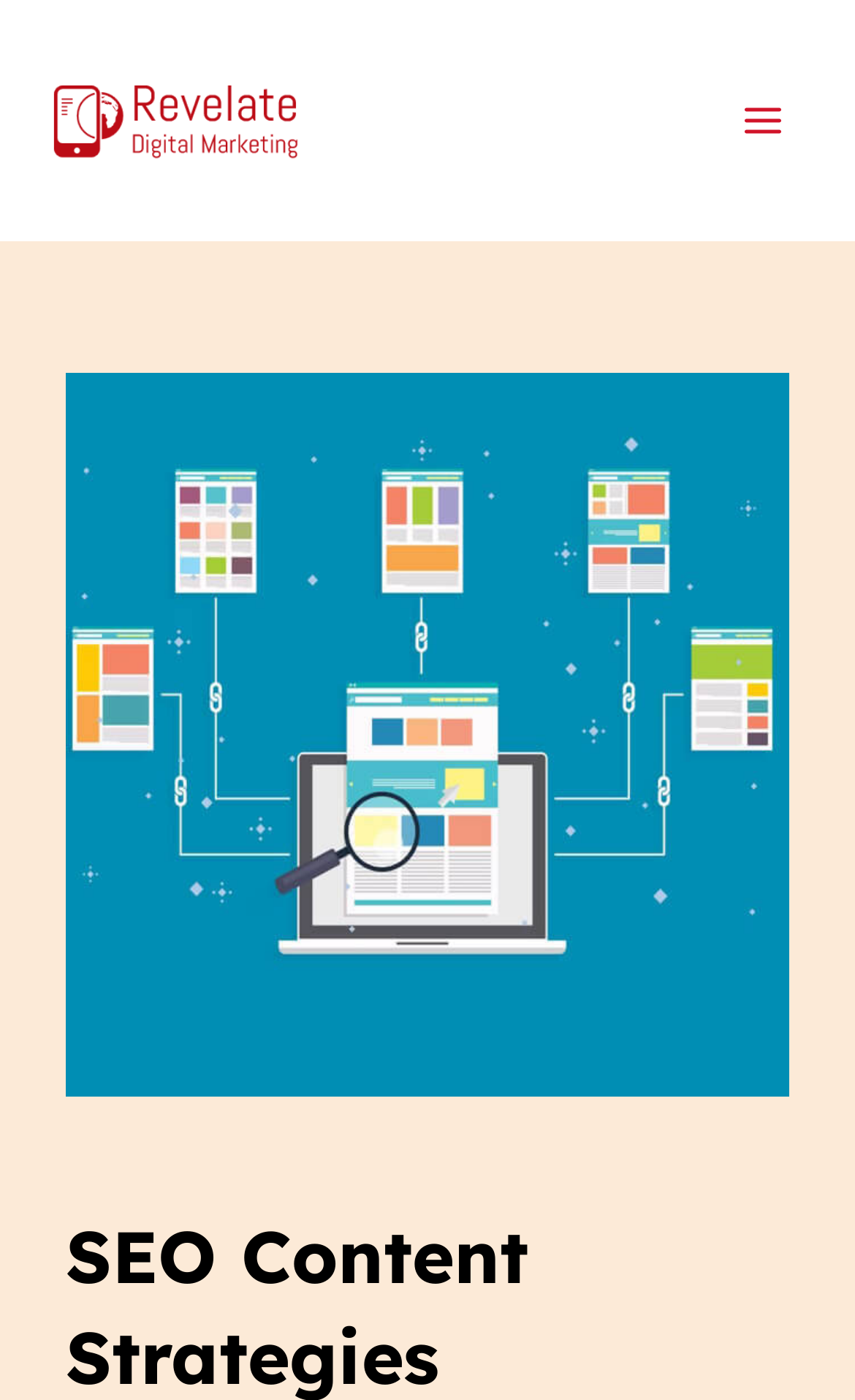Using the provided description: "alt="Revelate Digital Marketing"", find the bounding box coordinates of the corresponding UI element. The output should be four float numbers between 0 and 1, in the format [left, top, right, bottom].

[0.051, 0.068, 0.359, 0.099]